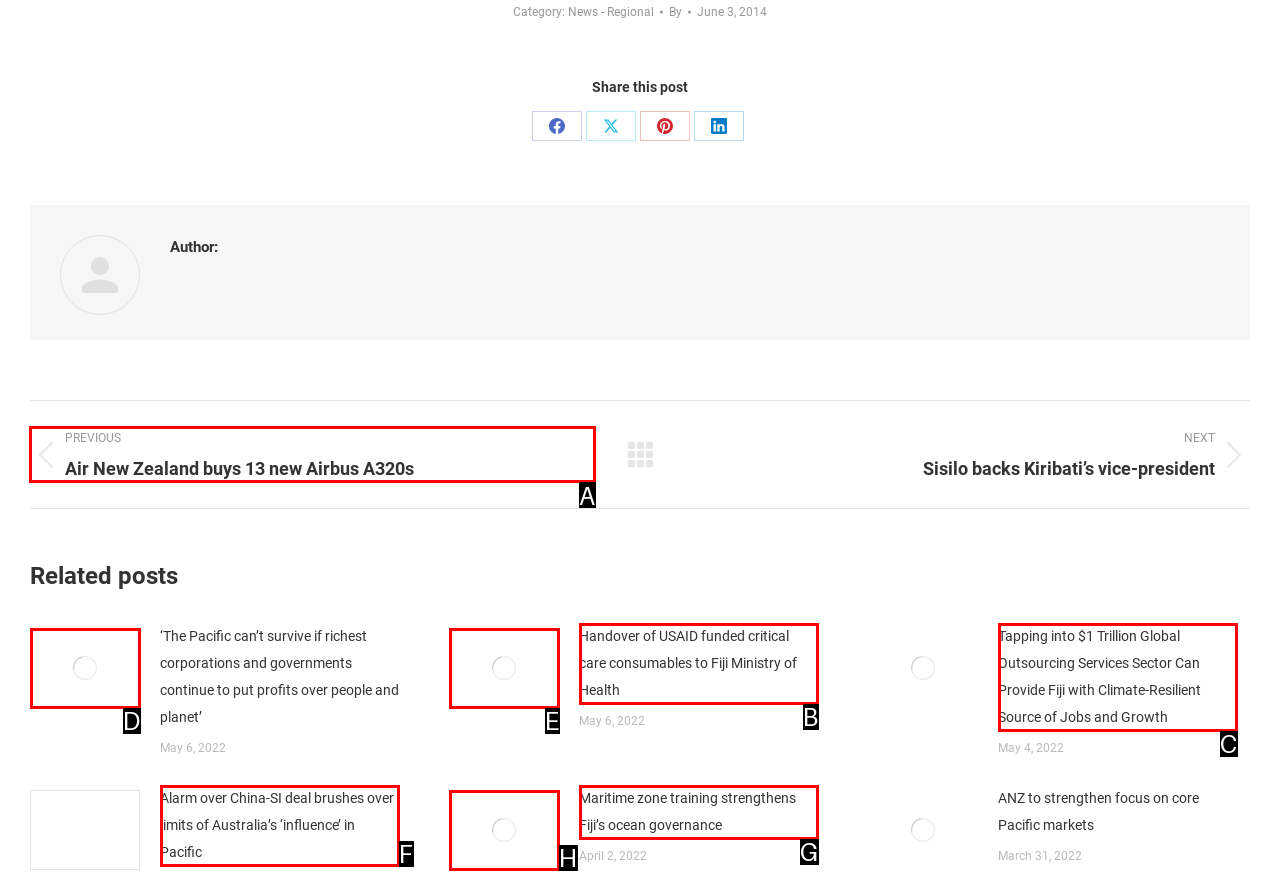Identify the HTML element to select in order to accomplish the following task: Read previous post: Air New Zealand buys 13 new Airbus A320s
Reply with the letter of the chosen option from the given choices directly.

A